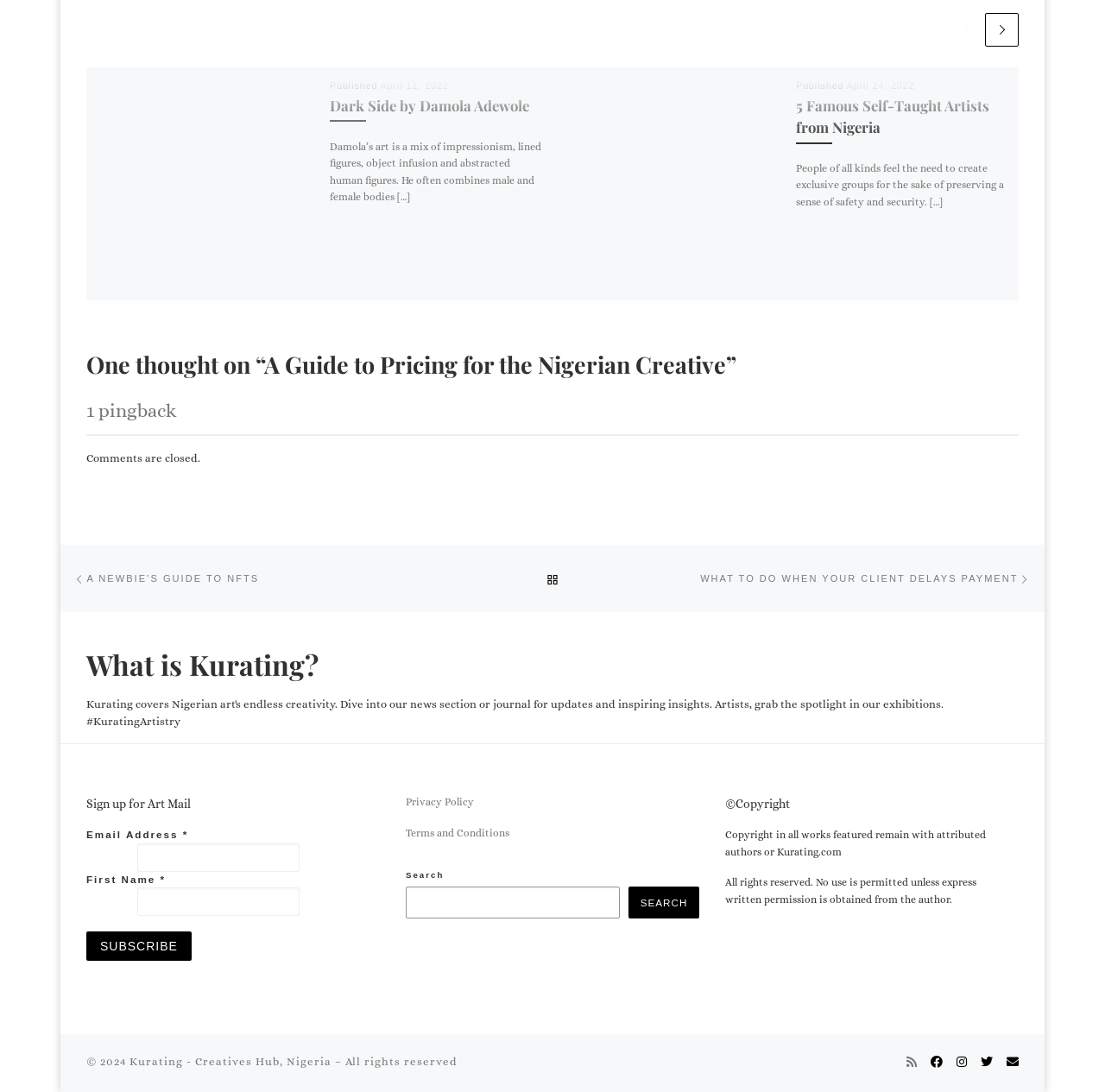Please pinpoint the bounding box coordinates for the region I should click to adhere to this instruction: "check latest posts".

None